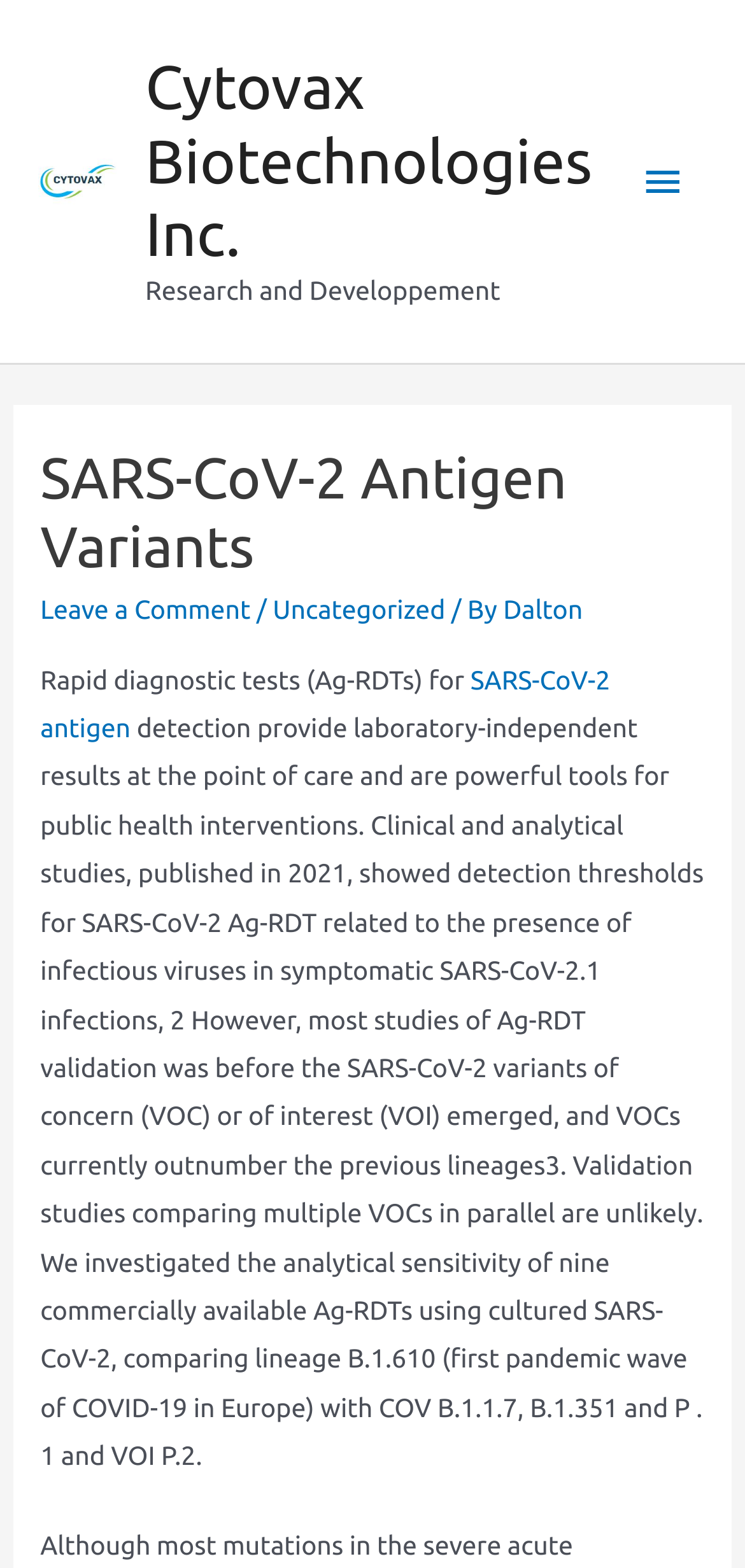Provide the bounding box coordinates of the HTML element described as: "Cytovax Biotechnologies Inc.". The bounding box coordinates should be four float numbers between 0 and 1, i.e., [left, top, right, bottom].

[0.195, 0.035, 0.795, 0.172]